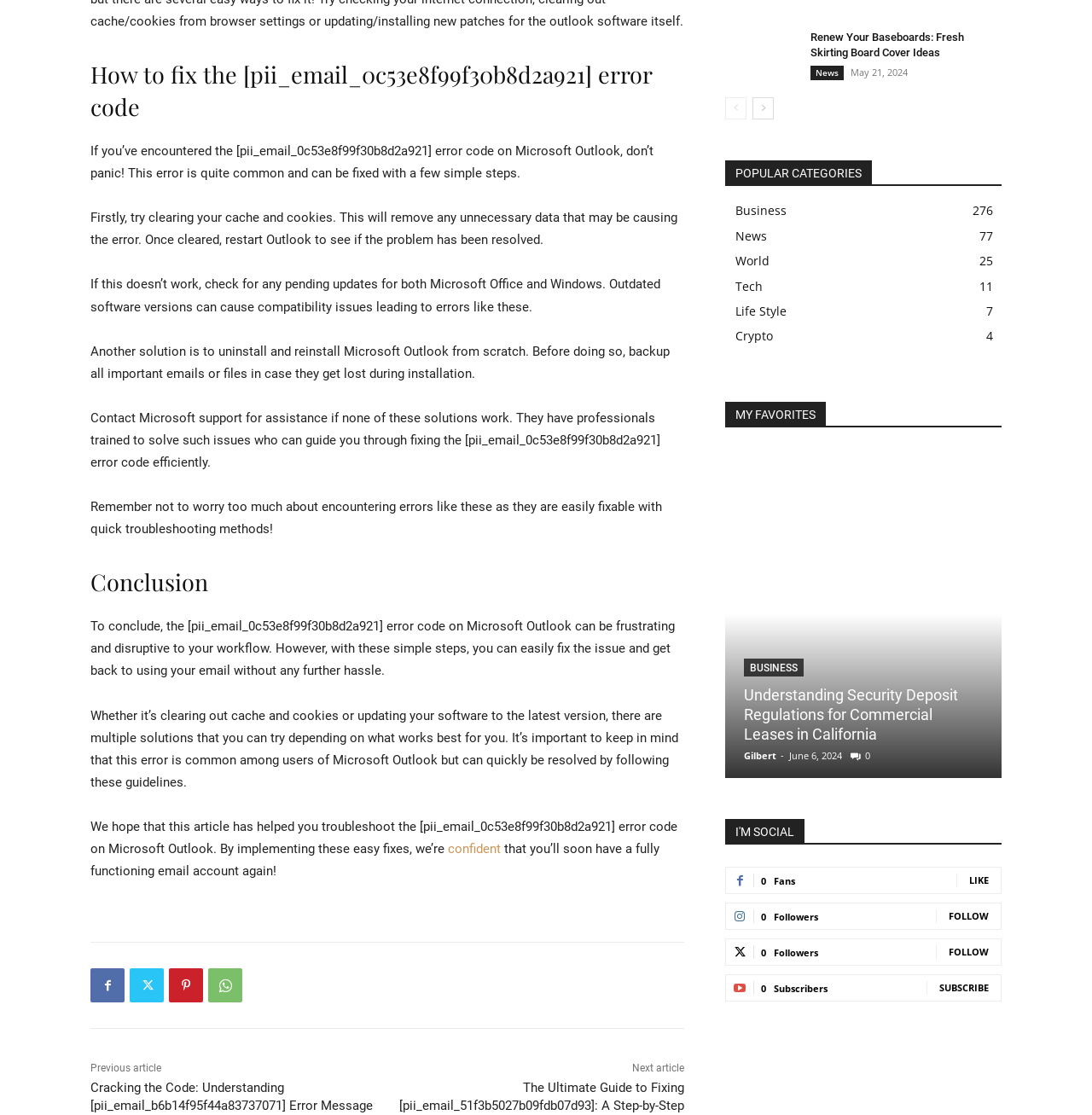Highlight the bounding box coordinates of the region I should click on to meet the following instruction: "Click on the 'Business 276' link".

[0.673, 0.182, 0.72, 0.196]